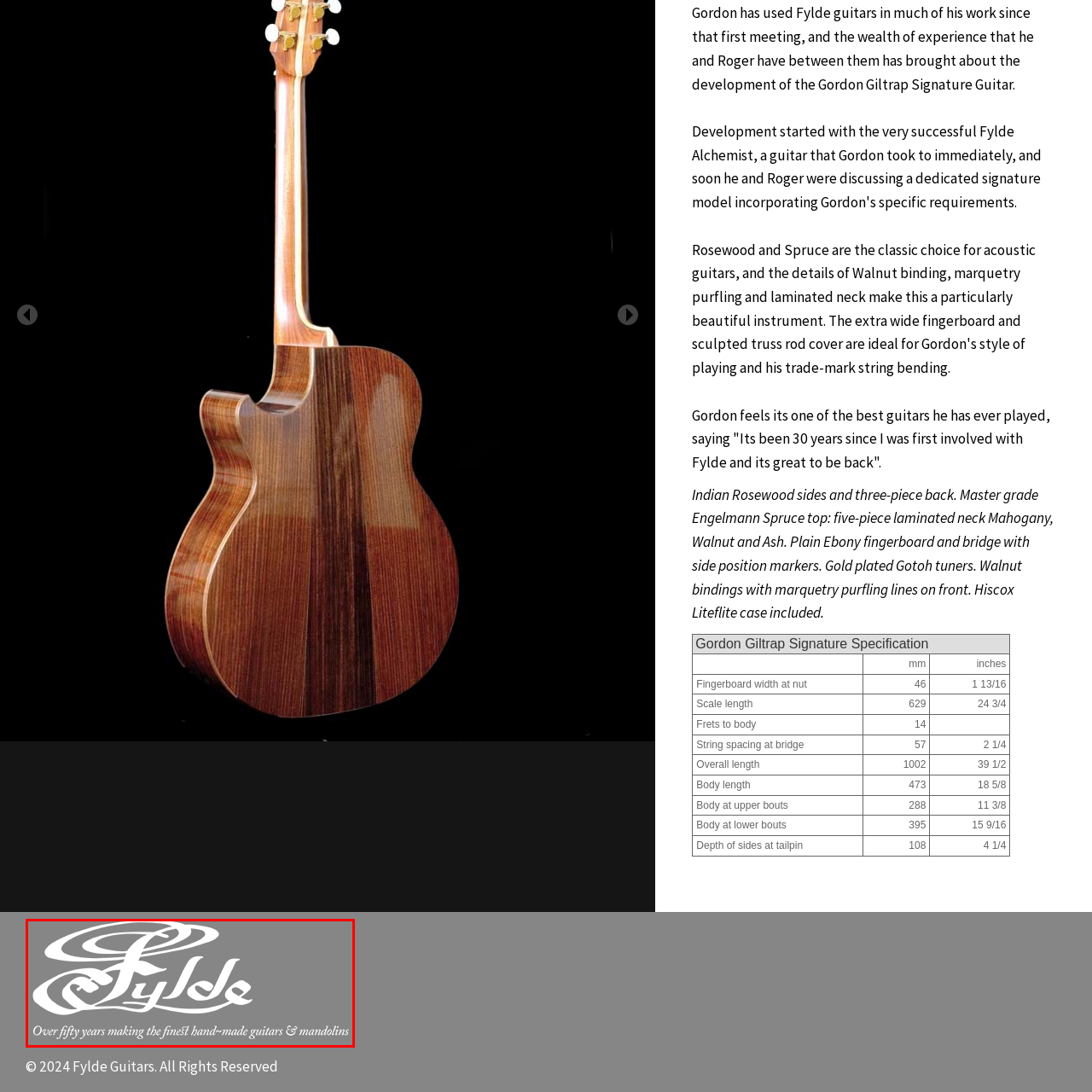How many years of experience does Fylde Guitars have?  
Inspect the image within the red boundary and offer a detailed explanation grounded in the visual information present in the image.

The tagline 'Over fifty years making the finest hand-made guitars & mandolins' highlights the company's long-standing heritage and commitment to quality in instrument making, indicating that Fylde Guitars has more than fifty years of experience in the field.